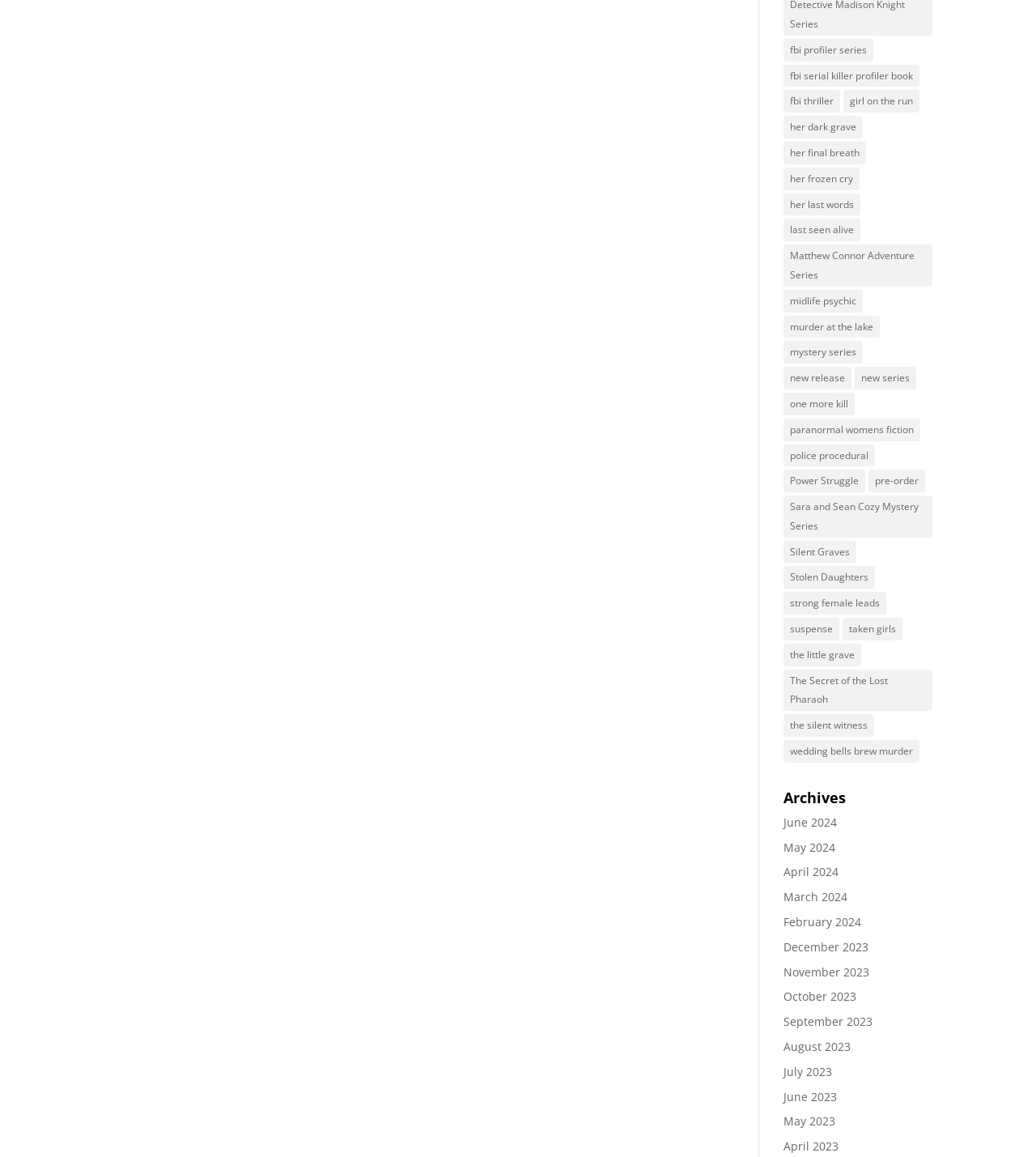What type of books are listed on this webpage? Refer to the image and provide a one-word or short phrase answer.

Mystery and thriller books